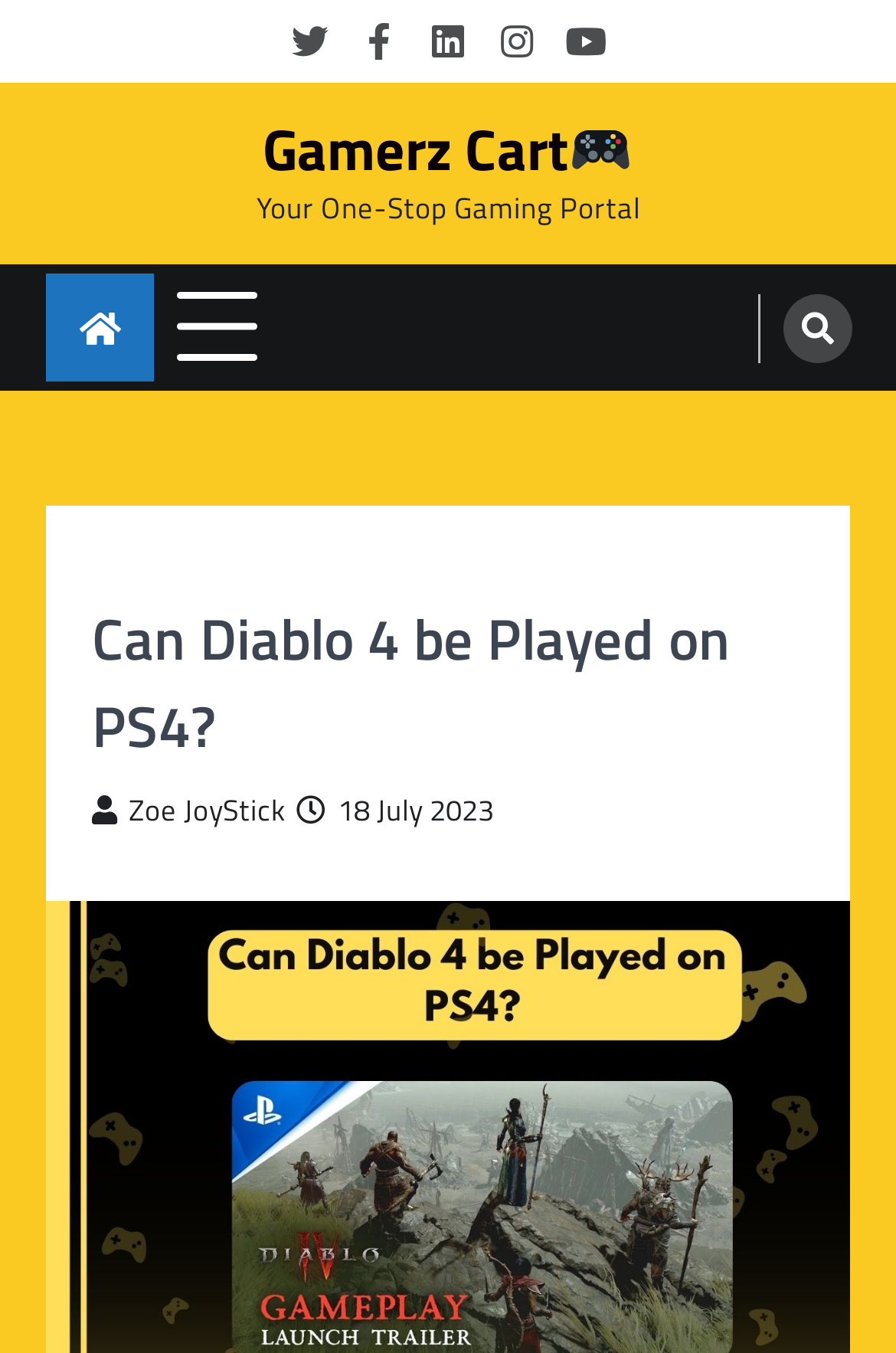Could you determine the bounding box coordinates of the clickable element to complete the instruction: "Visit Gamerz Cart"? Provide the coordinates as four float numbers between 0 and 1, i.e., [left, top, right, bottom].

[0.293, 0.078, 0.707, 0.143]